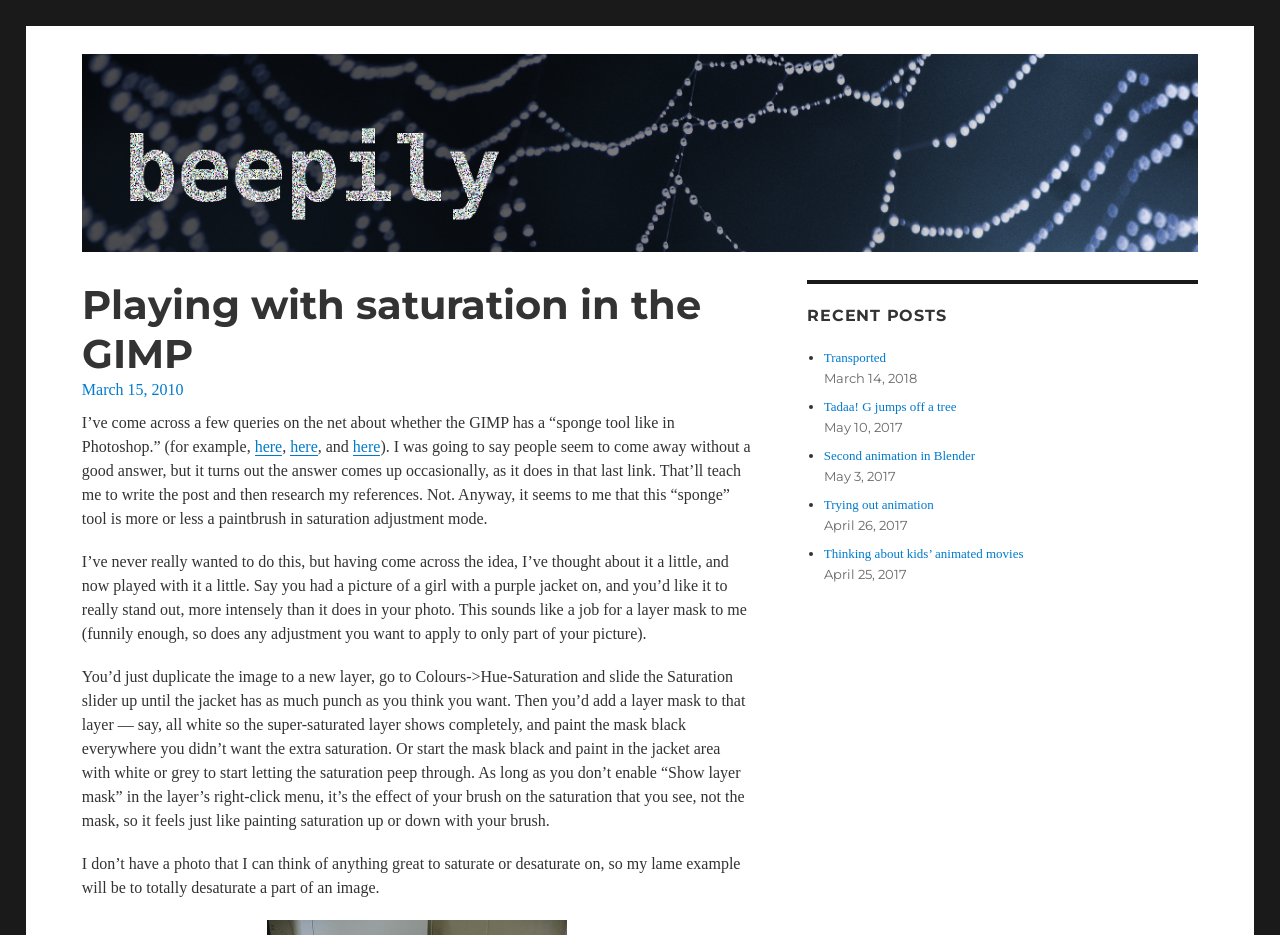What is the title of the recent post 'Transported'?
Provide a concise answer using a single word or phrase based on the image.

Not provided